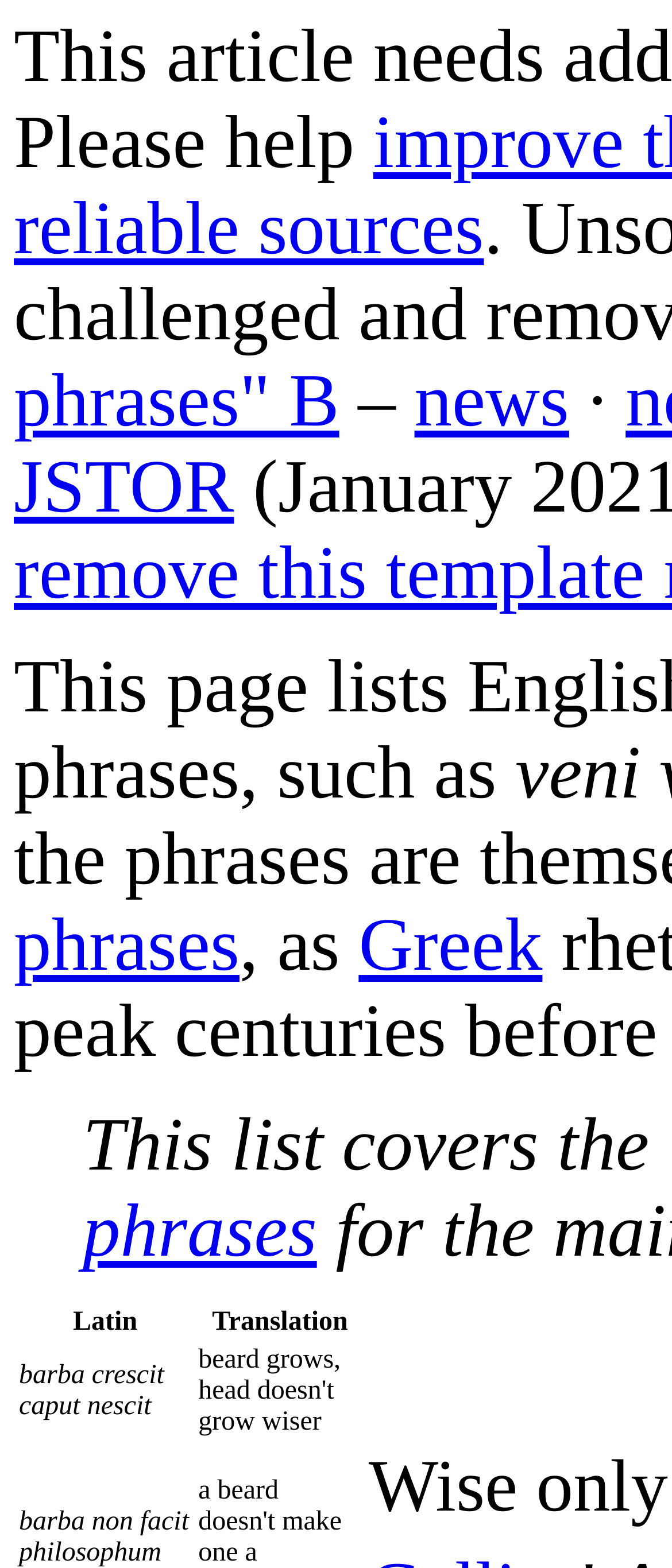What is the translation of the first phrase?
Please respond to the question thoroughly and include all relevant details.

I looked at the gridcell elements and found the translation of the first phrase 'barba crescit caput nescit' which is 'beard grows, head doesn't grow wiser'.